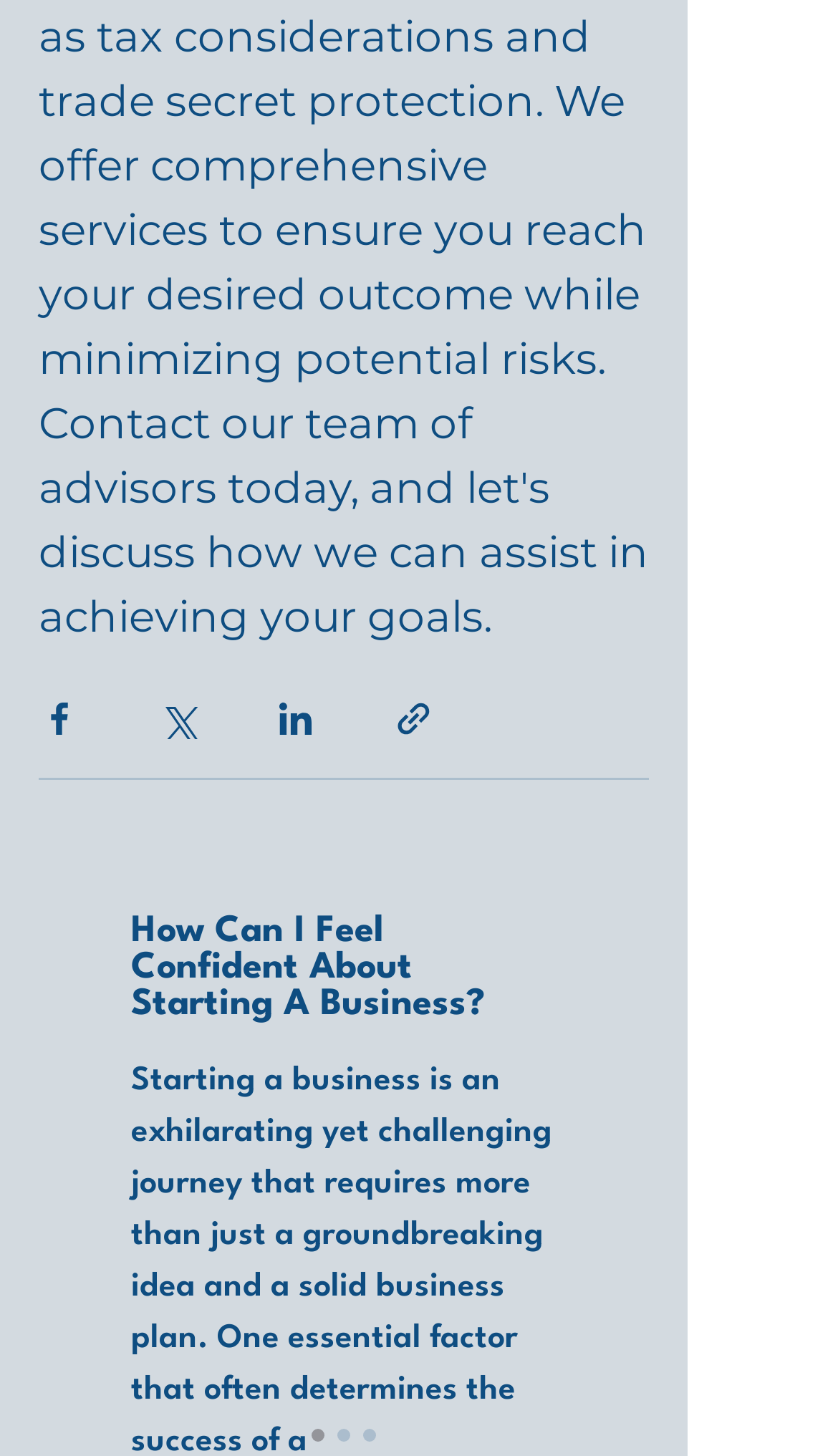How many social media sharing buttons are there?
Please answer the question with as much detail as possible using the screenshot.

I counted the number of social media sharing buttons, which are 'Share via Facebook', 'Share via Twitter', 'Share via LinkedIn', and 'Share via link'. There are 4 buttons in total.